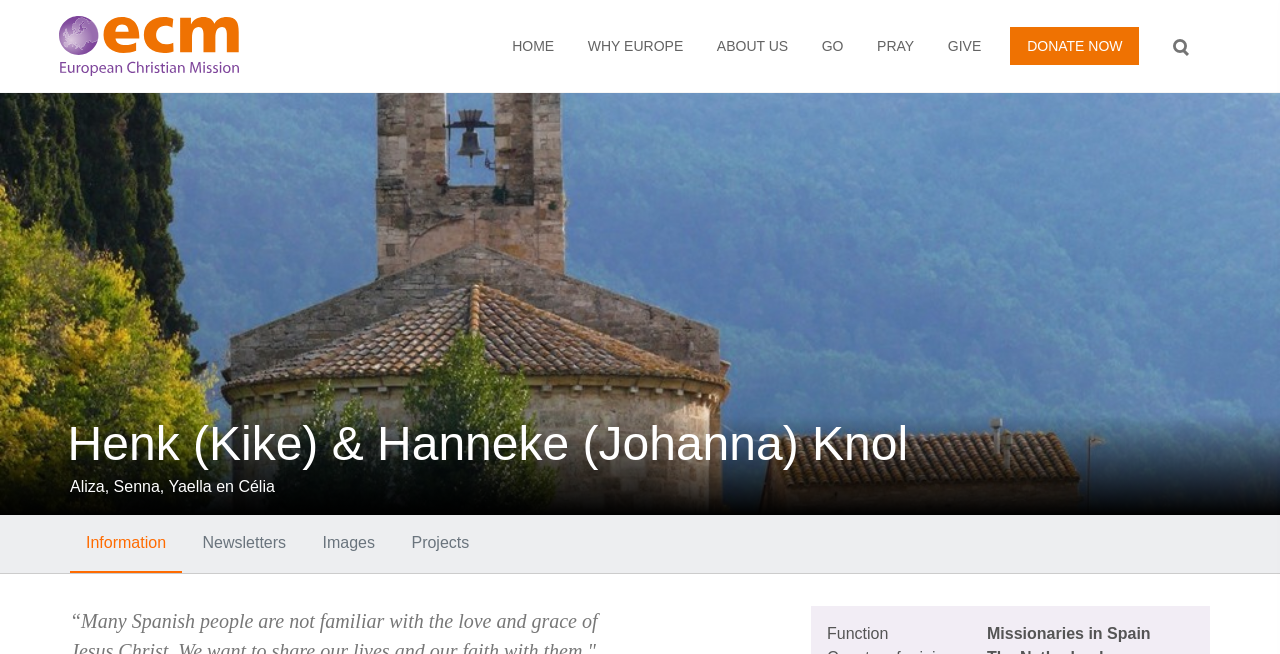Can you give a comprehensive explanation to the question given the content of the image?
How many sections are there in the main content area?

I counted the number of sections in the main content area, which are the heading, the text about Henk and Hanneke Knol's children, the Information link, the Newsletters link, and the Projects section.